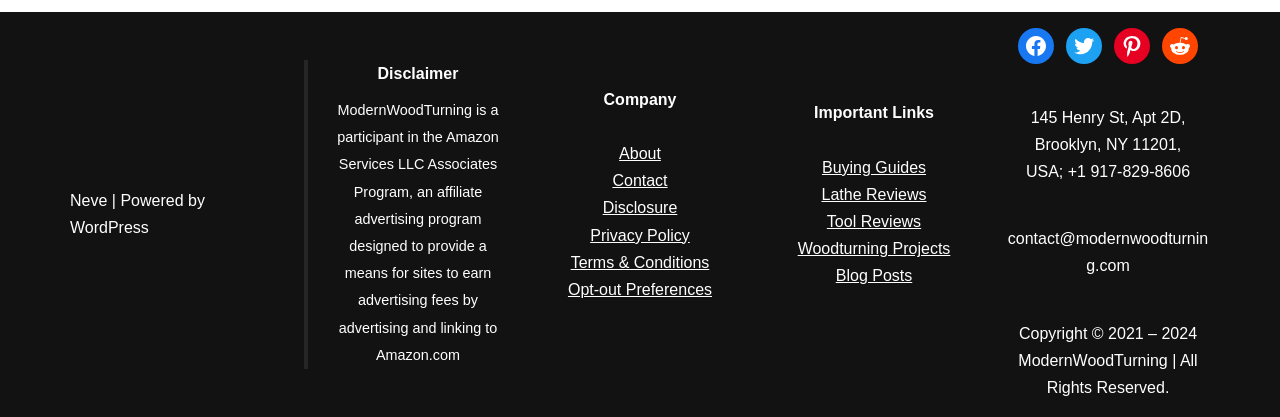Please find the bounding box coordinates of the clickable region needed to complete the following instruction: "Read Disclaimer". The bounding box coordinates must consist of four float numbers between 0 and 1, i.e., [left, top, right, bottom].

[0.295, 0.156, 0.358, 0.196]